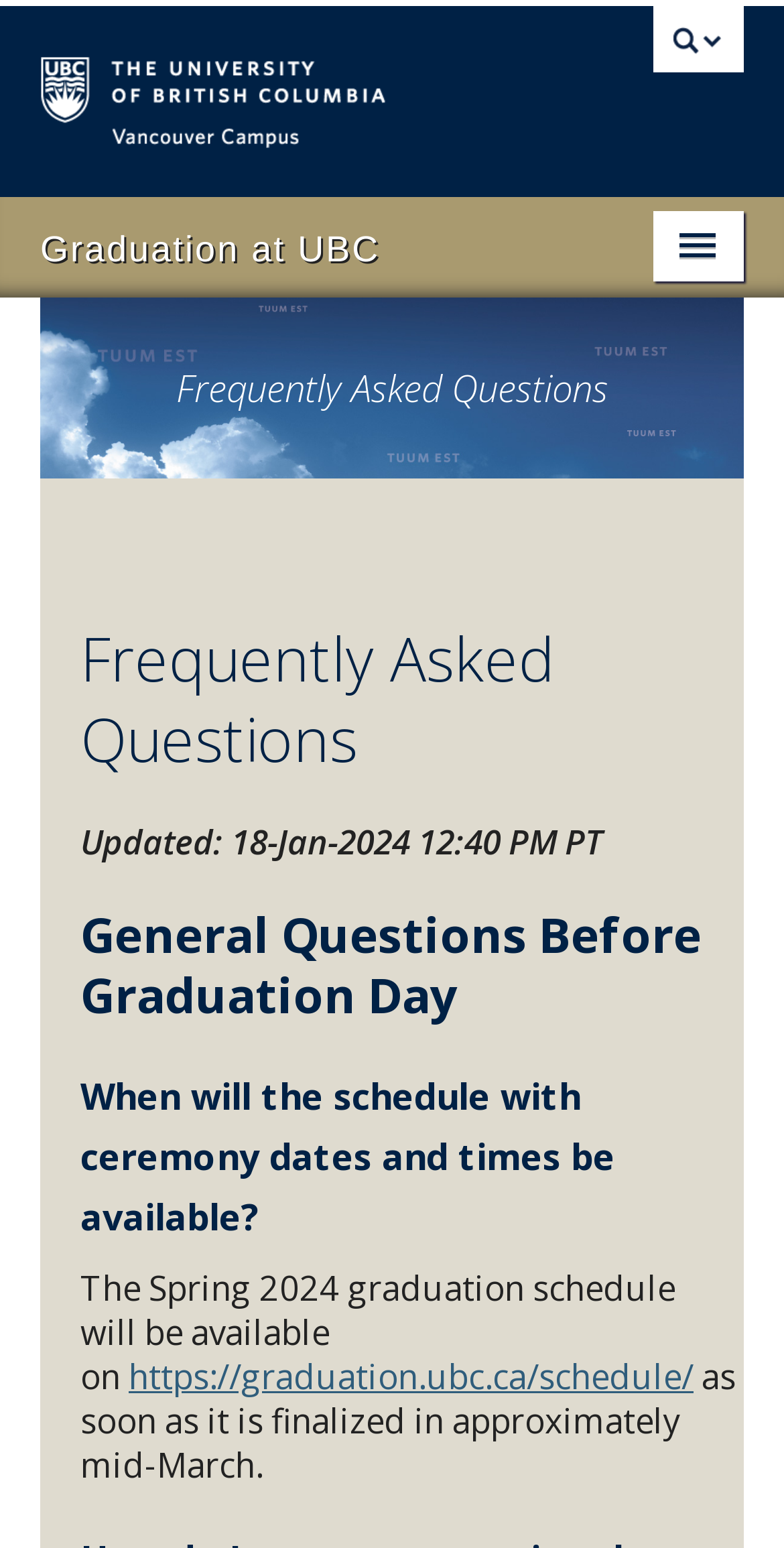Describe every aspect of the webpage in a detailed manner.

The webpage is about Frequently Asked Questions related to graduation at the University of British Columbia. At the top, there is a search bar and a link to the university's homepage. Below that, there is a navigation menu with links to various sections, including Home, Students, Schedule, Family & Guests, Faculty, Volunteer, Event, Honorary Degrees, 2020/21 Alumni, Contact, and UBC Okanagan. Each of these links has an accompanying button to expand or collapse the menu.

On the main content area, there is a heading that reads "Frequently Asked Questions" and a subheading that says "Updated: 18-Jan-2024 12:40 PM PT". Below that, there is a section titled "General Questions Before Graduation Day" with a question "When will the schedule with ceremony dates and times be available?" The answer to this question is provided in a paragraph of text, which mentions that the Spring 2024 graduation schedule will be available on the university's website as soon as it is finalized in approximately mid-March. There is also a link to the schedule webpage.